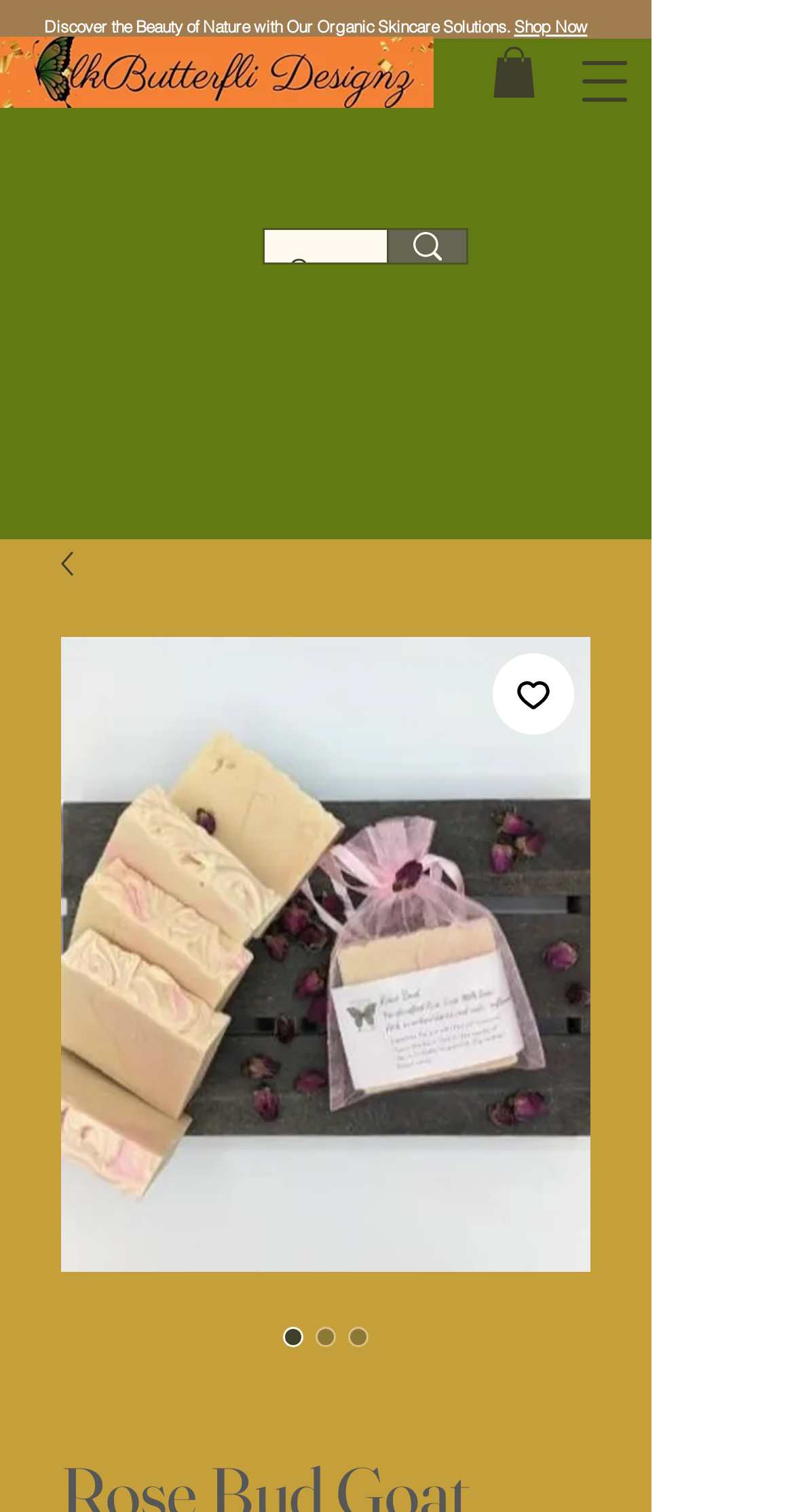Using the description: "aria-label="Add to Wishlist"", determine the UI element's bounding box coordinates. Ensure the coordinates are in the format of four float numbers between 0 and 1, i.e., [left, top, right, bottom].

[0.621, 0.432, 0.723, 0.486]